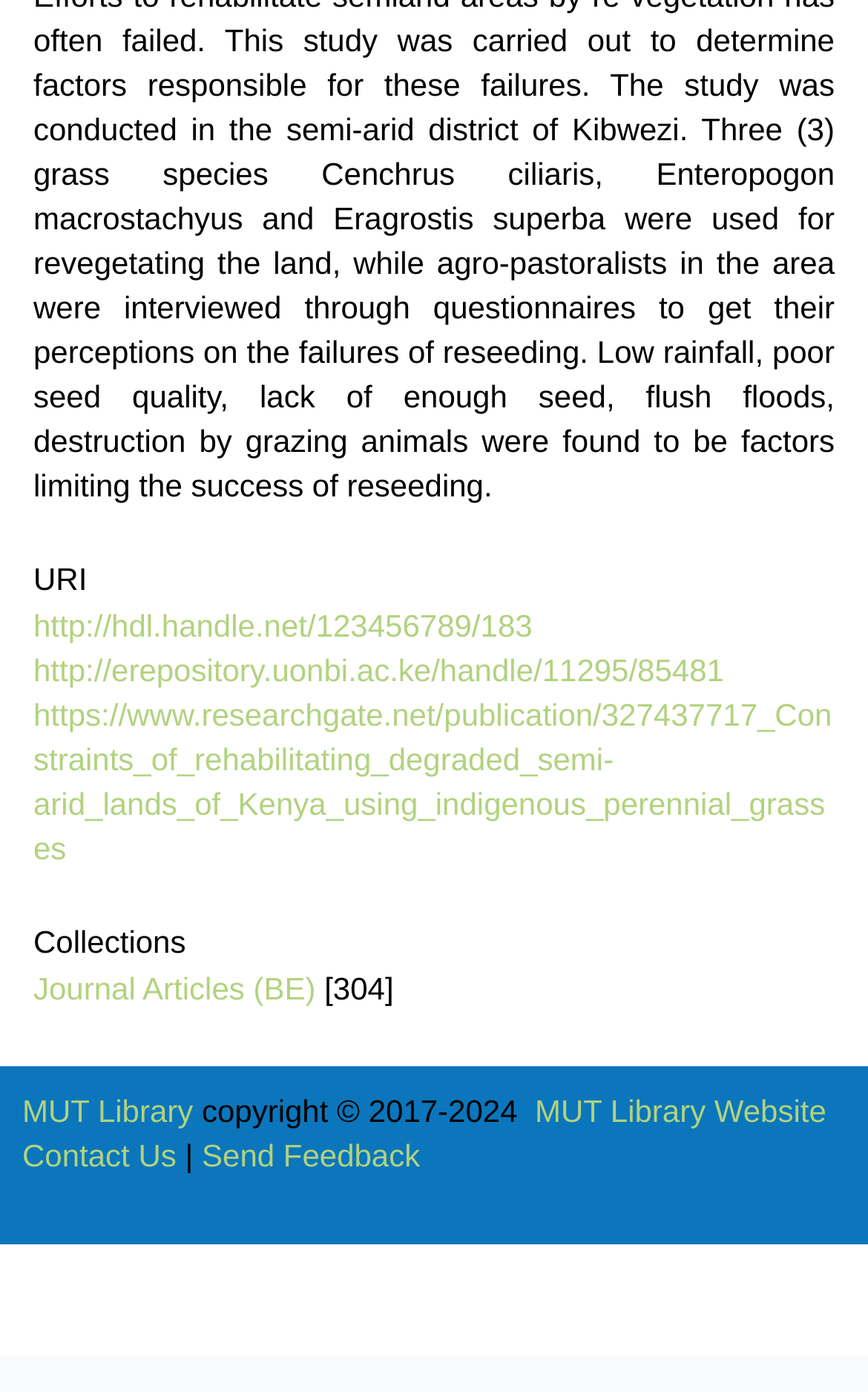Determine the bounding box coordinates for the element that should be clicked to follow this instruction: "visit the URI page". The coordinates should be given as four float numbers between 0 and 1, in the format [left, top, right, bottom].

[0.038, 0.404, 0.962, 0.428]